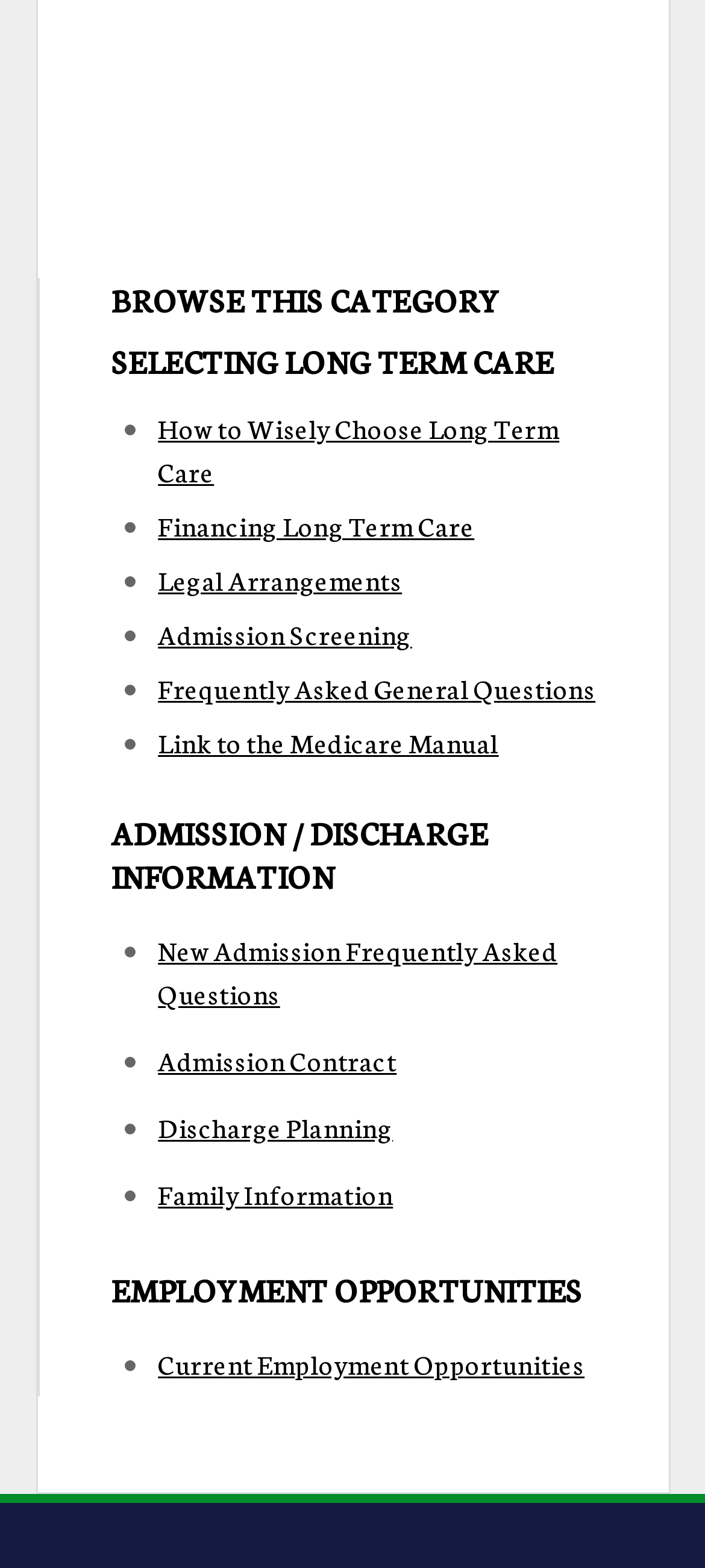Provide the bounding box coordinates of the area you need to click to execute the following instruction: "View more information about Jason Engels".

None